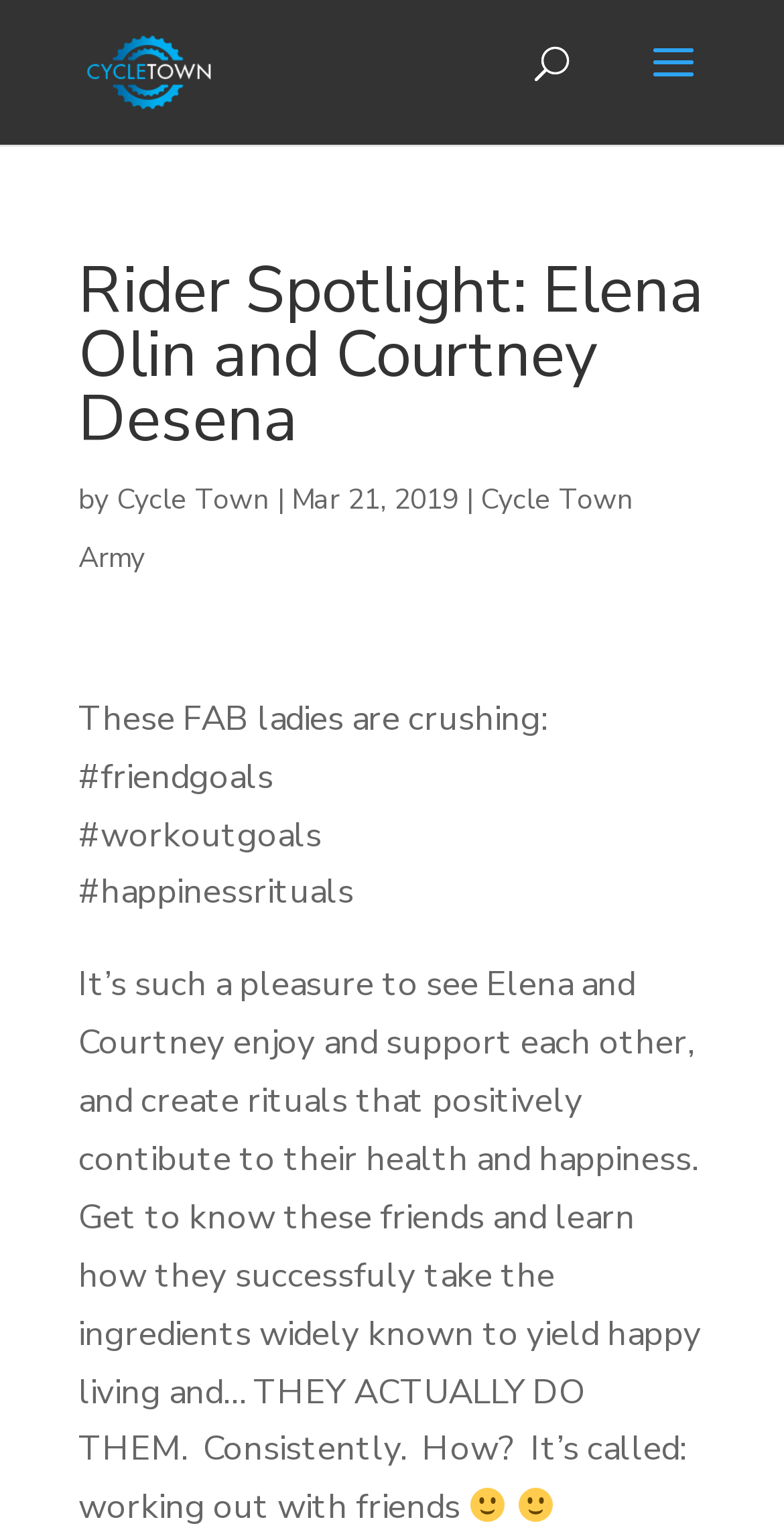Answer the question below with a single word or a brief phrase: 
What is the name of the indoor cycling studio?

Cycle Town